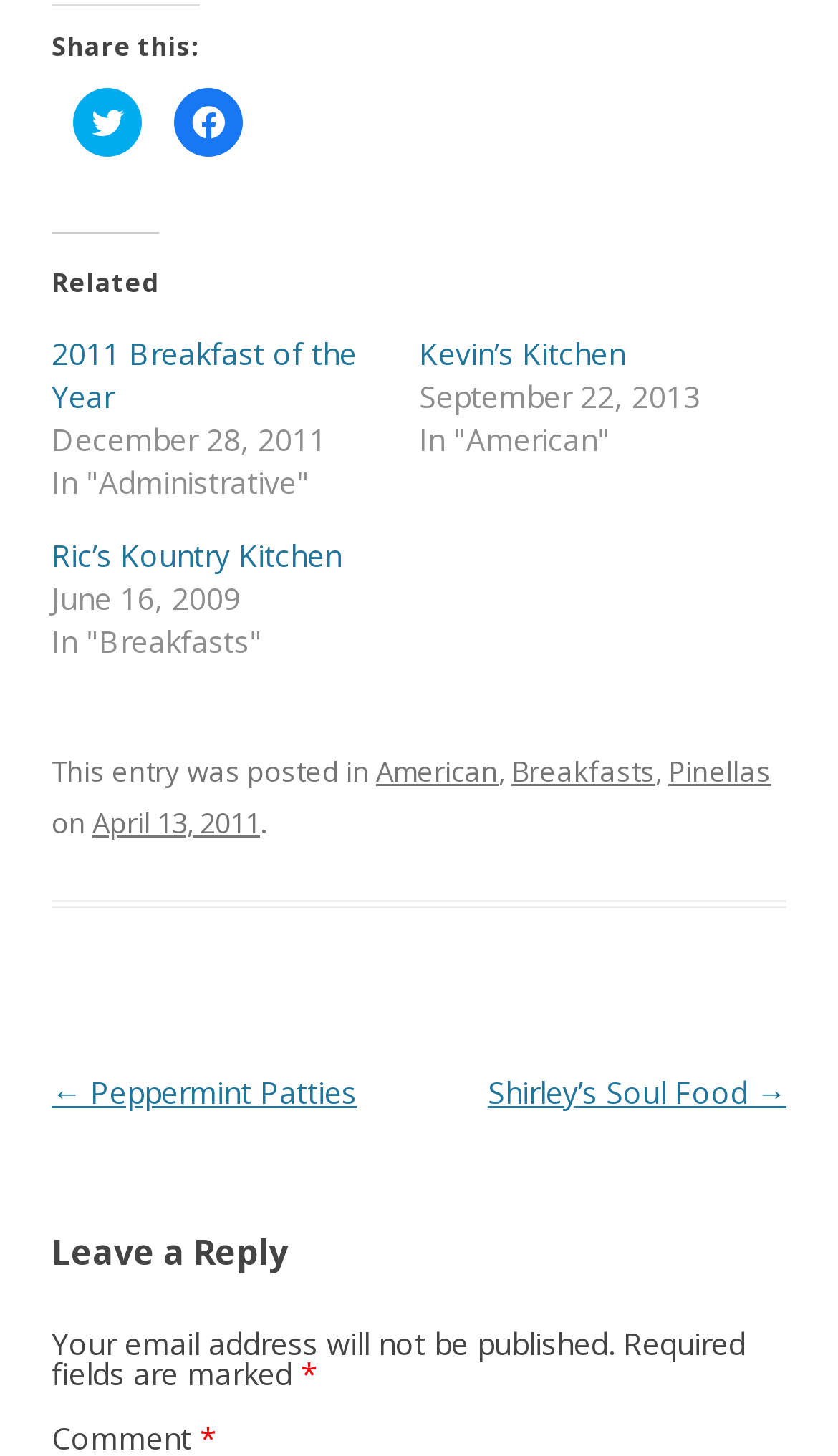What are the categories of the current post?
Please give a detailed answer to the question using the information shown in the image.

I found the footer section which mentions the categories of the current post, including 'American', 'Breakfasts', and 'Pinellas'.